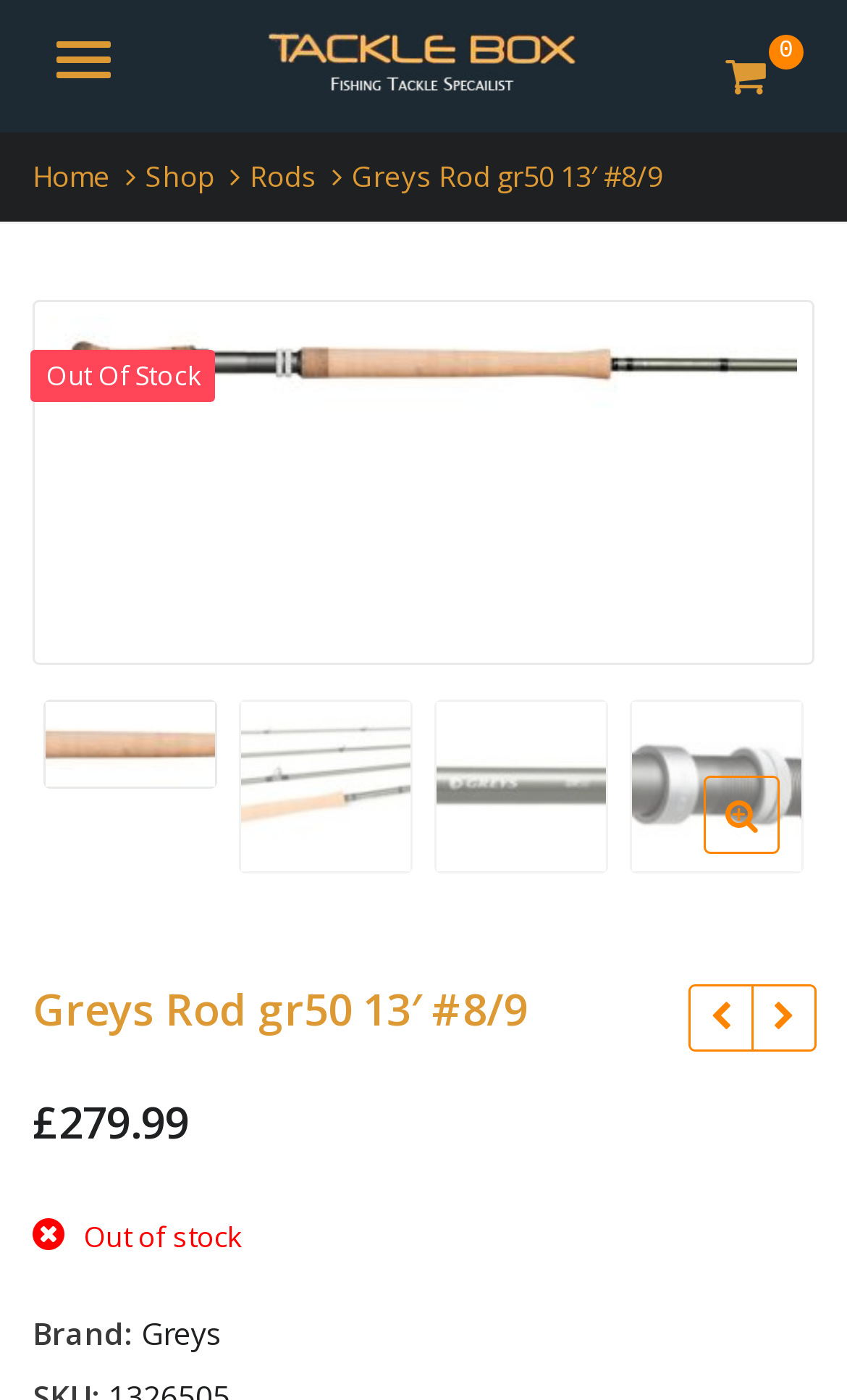Locate the bounding box coordinates of the segment that needs to be clicked to meet this instruction: "Click the Next button".

[0.831, 0.315, 0.908, 0.37]